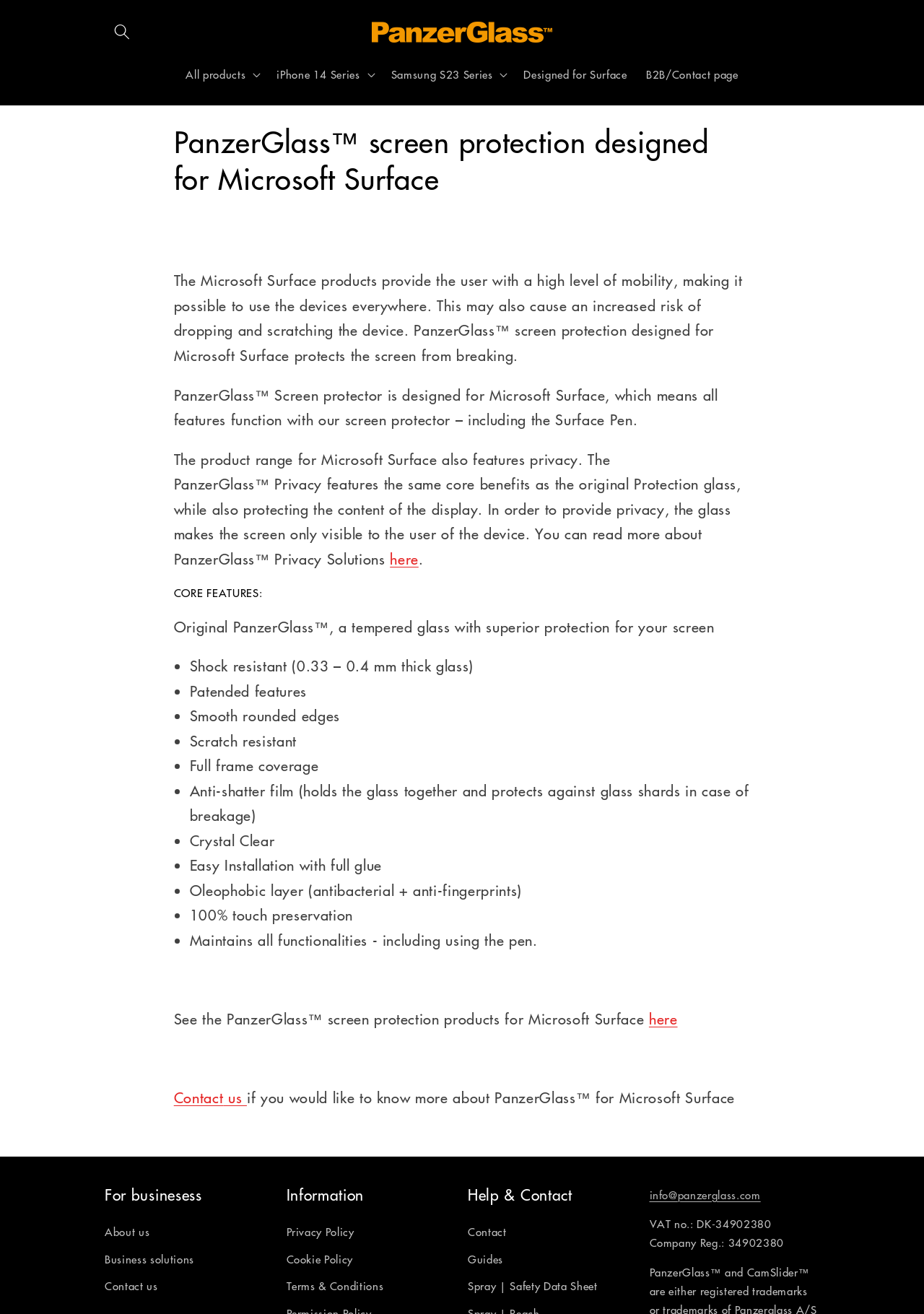Please specify the bounding box coordinates of the area that should be clicked to accomplish the following instruction: "Search". The coordinates should consist of four float numbers between 0 and 1, i.e., [left, top, right, bottom].

[0.113, 0.011, 0.151, 0.038]